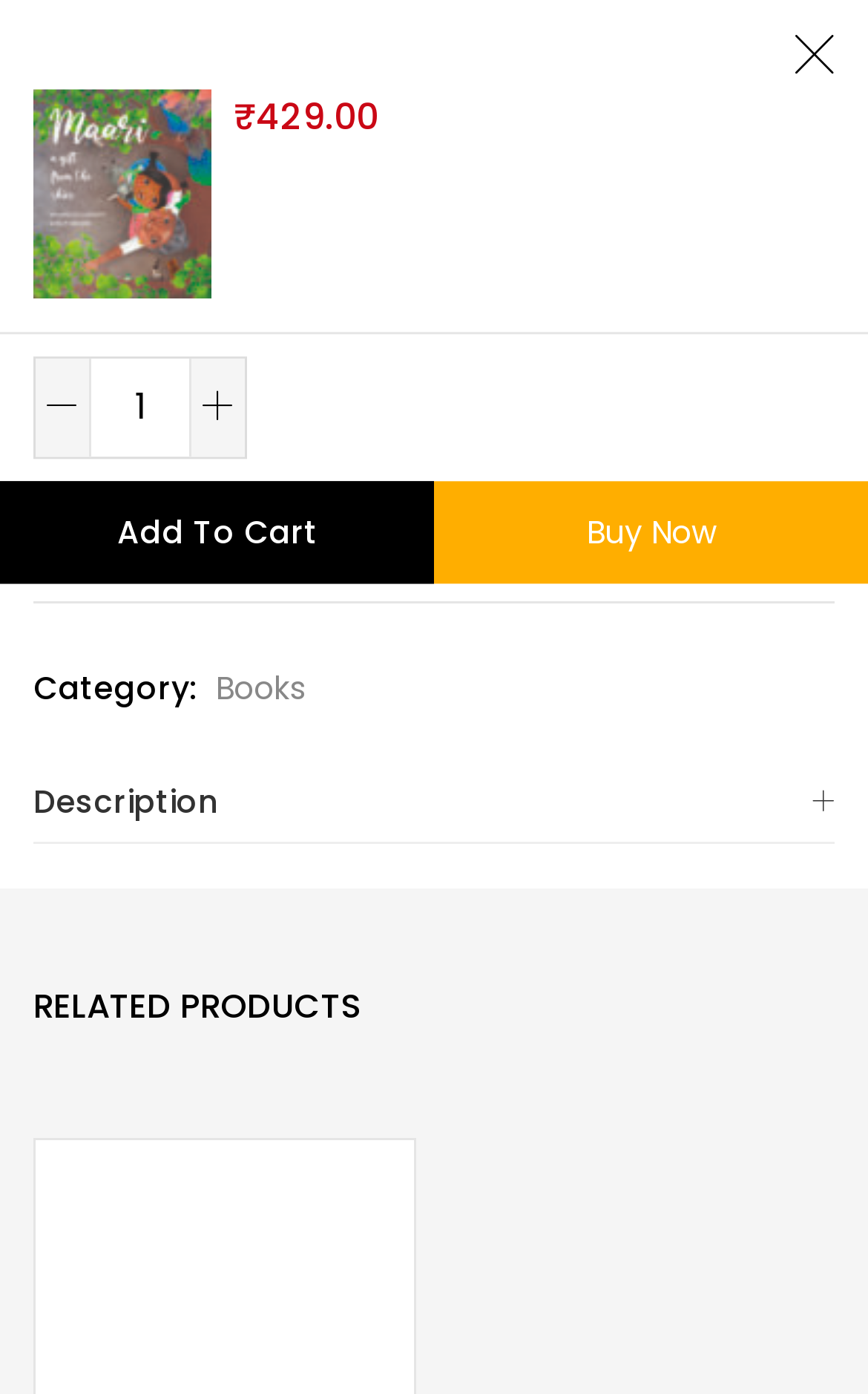Give a concise answer of one word or phrase to the question: 
What is the price of this book?

₹429.00